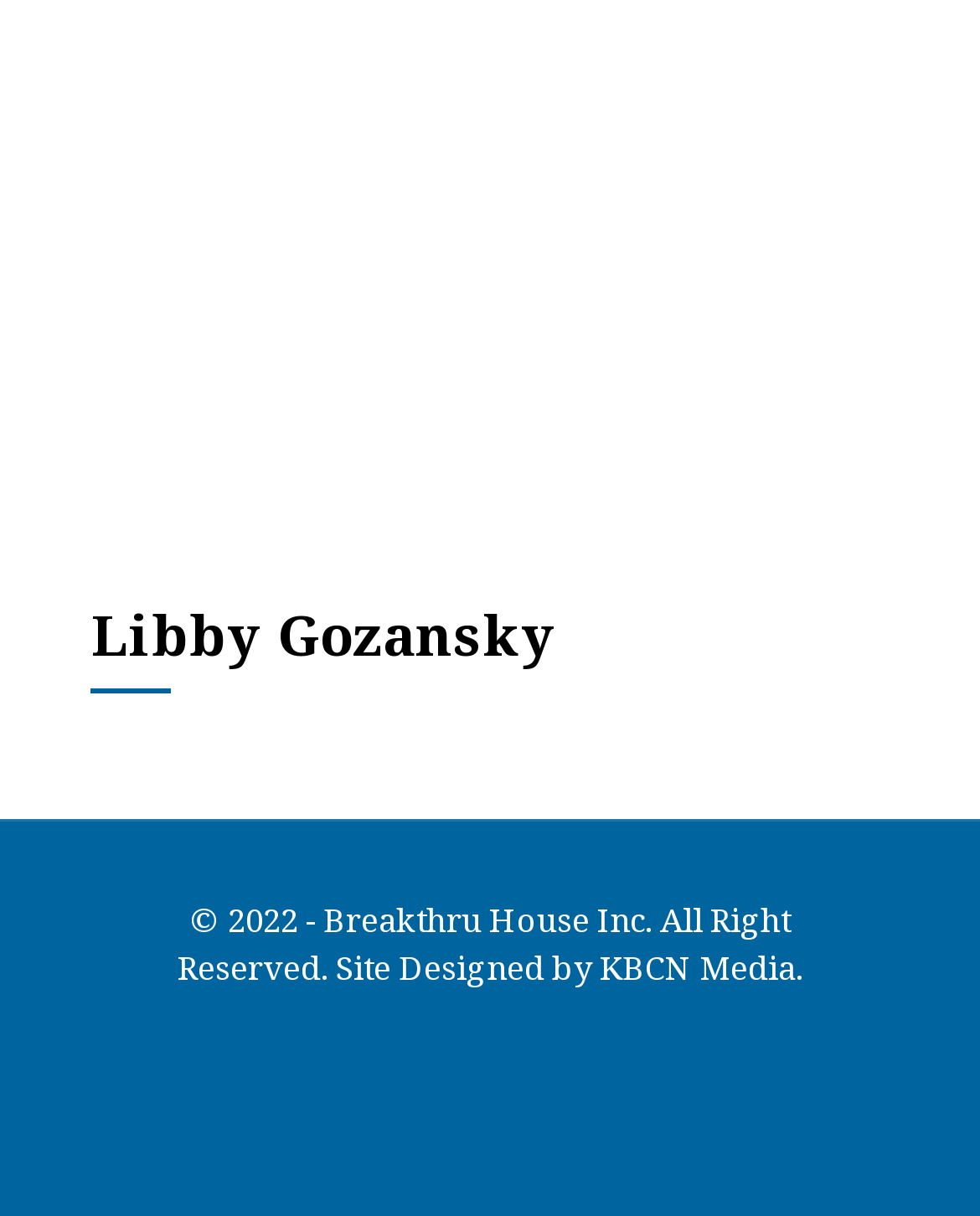What is the name of the company that designed the webpage?
Please respond to the question with a detailed and thorough explanation.

The webpage has a credit at the bottom, which states 'Site Designed by KBCN Media.', indicating that the company responsible for designing the webpage is KBCN Media.